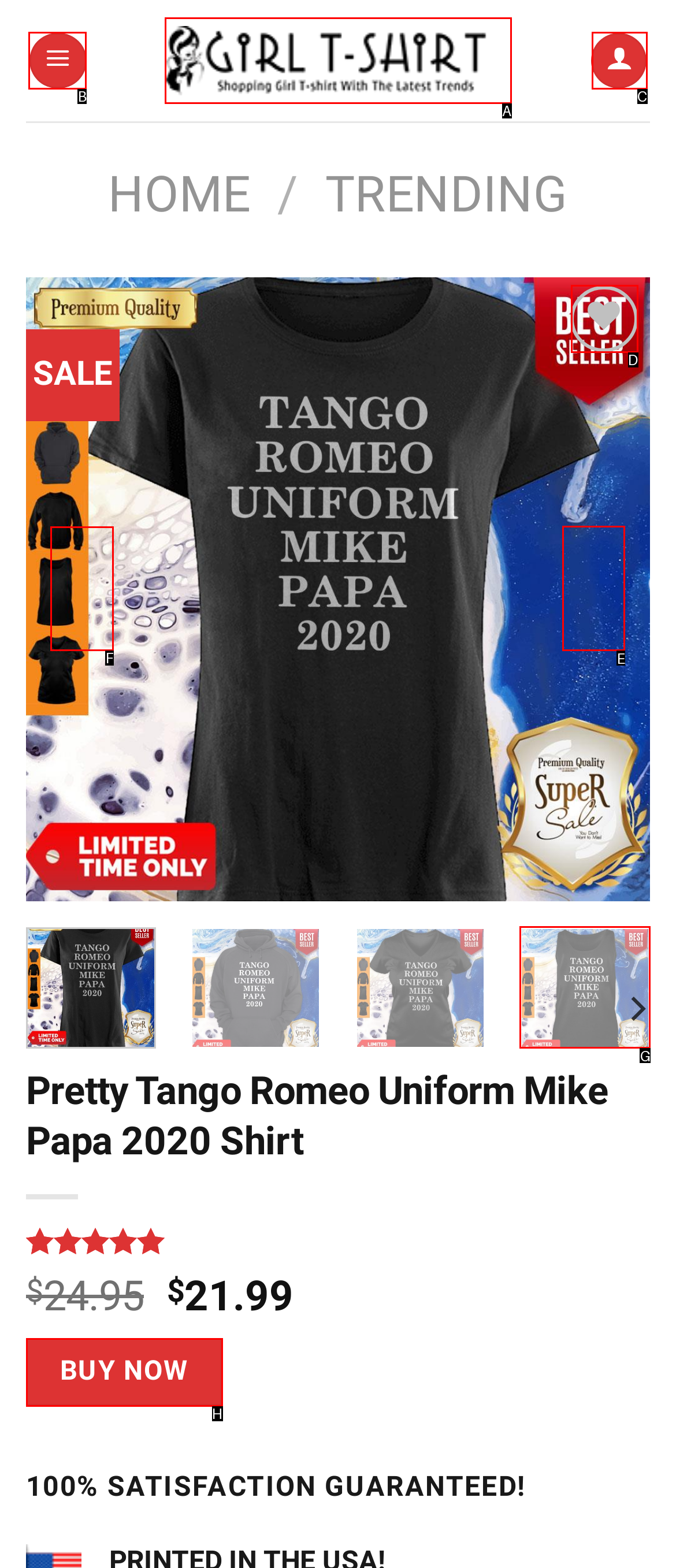Select the correct HTML element to complete the following task: Click the 'Previous' button
Provide the letter of the choice directly from the given options.

F